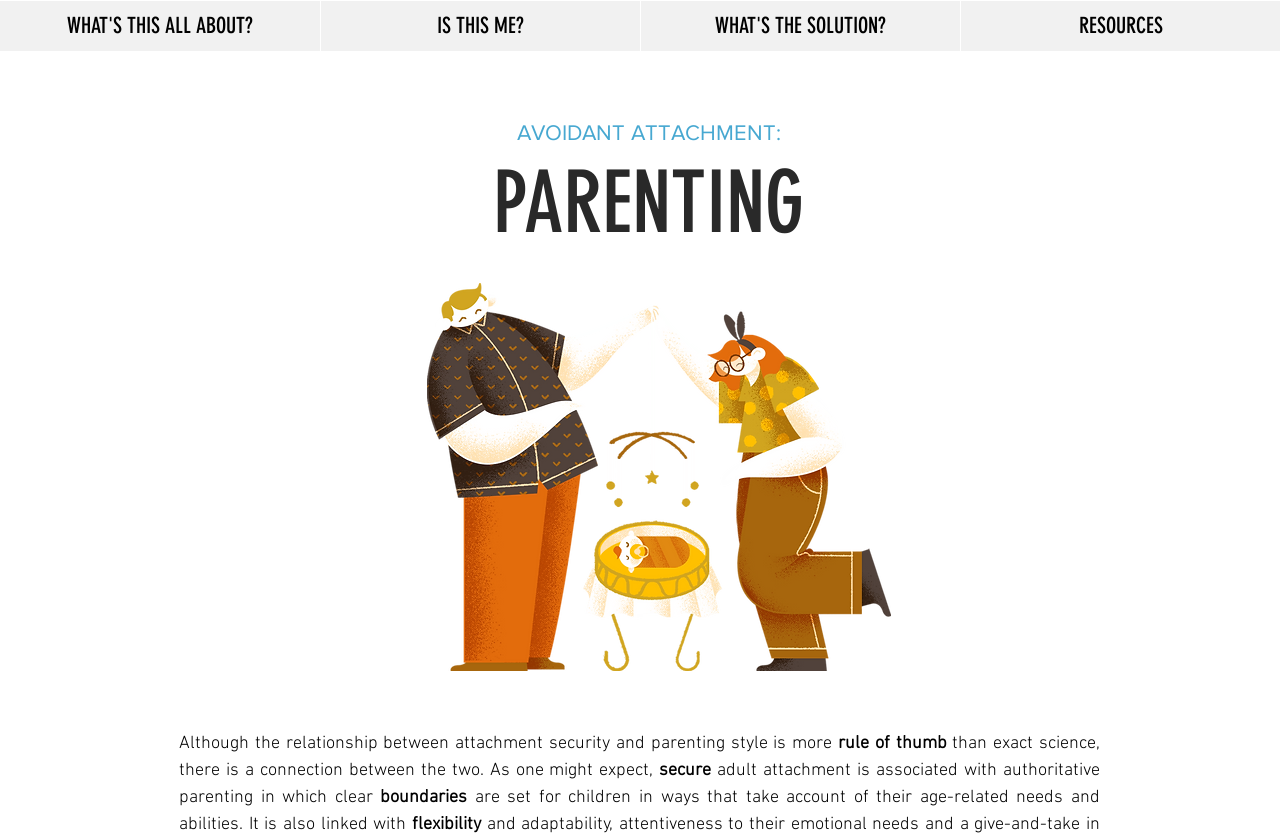Given the description "RESOURCES", provide the bounding box coordinates of the corresponding UI element.

[0.75, 0.001, 1.0, 0.061]